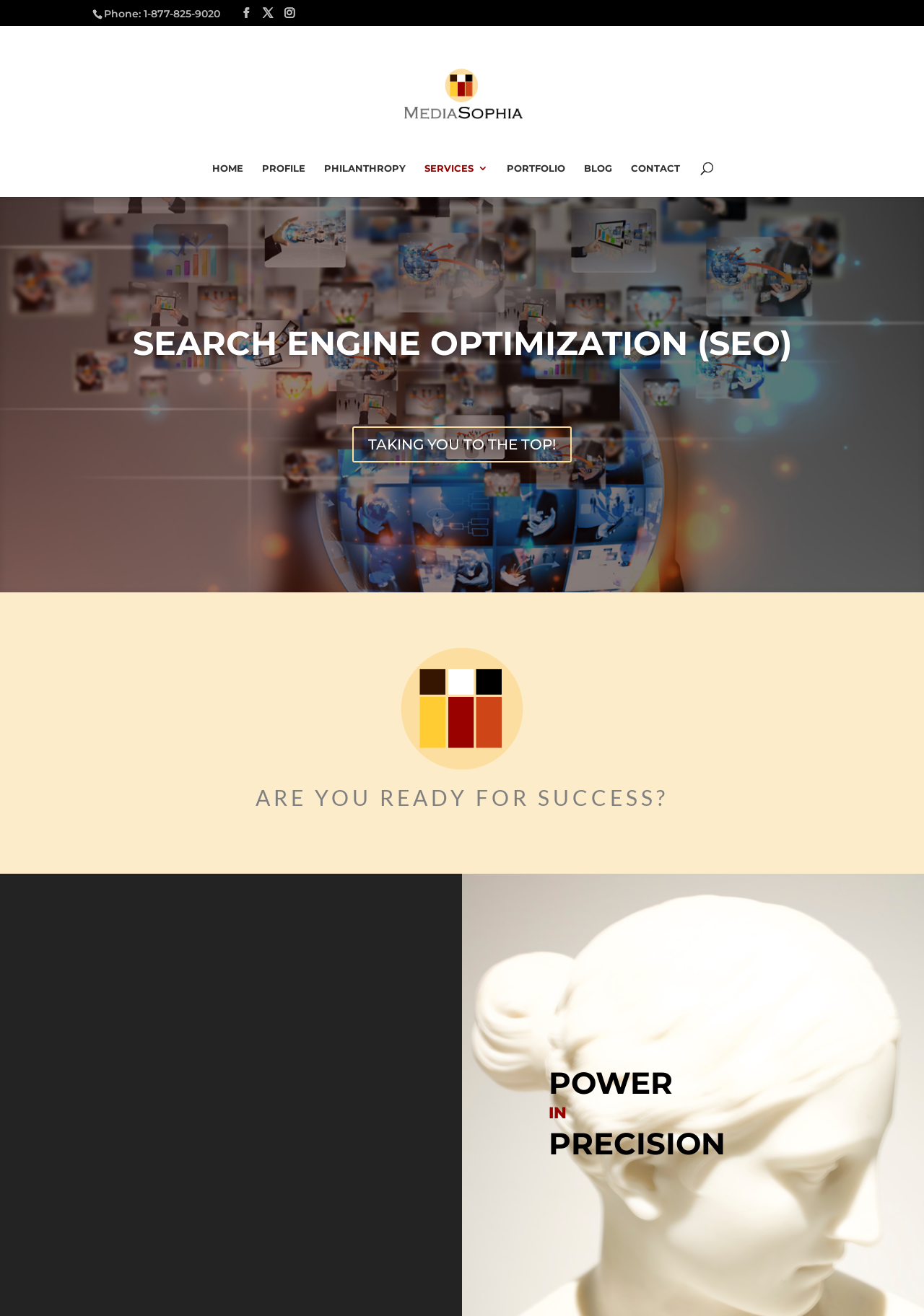Could you provide the bounding box coordinates for the portion of the screen to click to complete this instruction: "Read the blog"?

[0.632, 0.124, 0.662, 0.15]